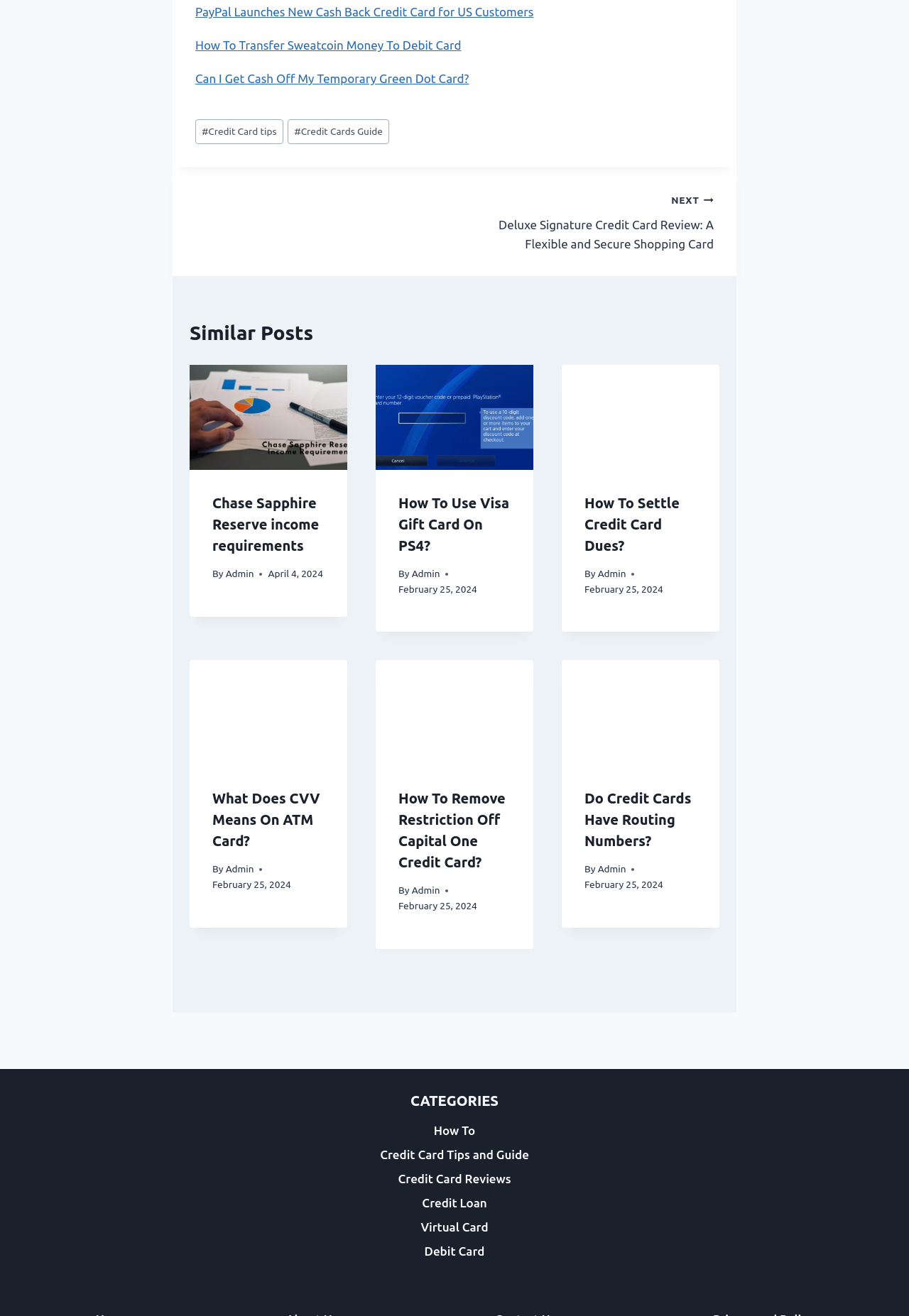Please determine the bounding box coordinates for the element that should be clicked to follow these instructions: "Explore 'Credit Card Tips and Guide'".

[0.019, 0.868, 0.981, 0.887]